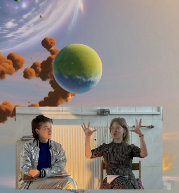Explain the details of the image you are viewing.

The image features two individuals engaged in a lively discussion, with one gesturing animatedly while the other listens attentively. They are seated in a creatively styled environment that suggests a studio or artistic space, possibly reflecting the kind of installations and concepts explored by Sabine Peter, an installation artist and photographer. In the background, an imaginative cosmic scene unfolds, showcasing a vibrant green planet among colorful gaseous formations, hinting at themes of connectivity and living systems, which are central to Peter's work. The combination of the artistic setting and the celestial backdrop reinforces the interplay between art, nature, and human interaction, drawing the viewer into a contemplative dialogue about ecosystems and relationships.